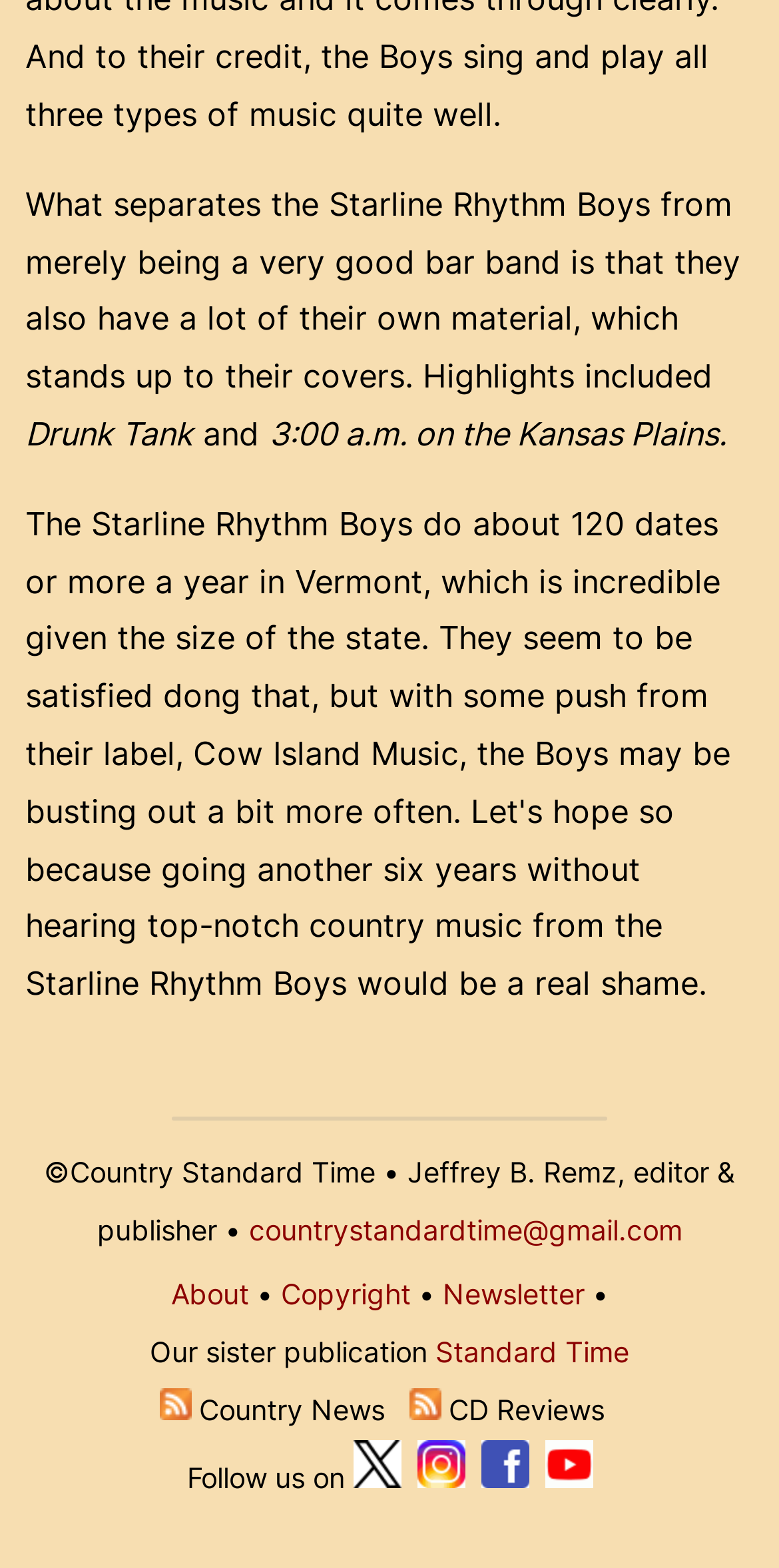Find the bounding box coordinates for the HTML element described as: "Search". The coordinates should consist of four float values between 0 and 1, i.e., [left, top, right, bottom].

None